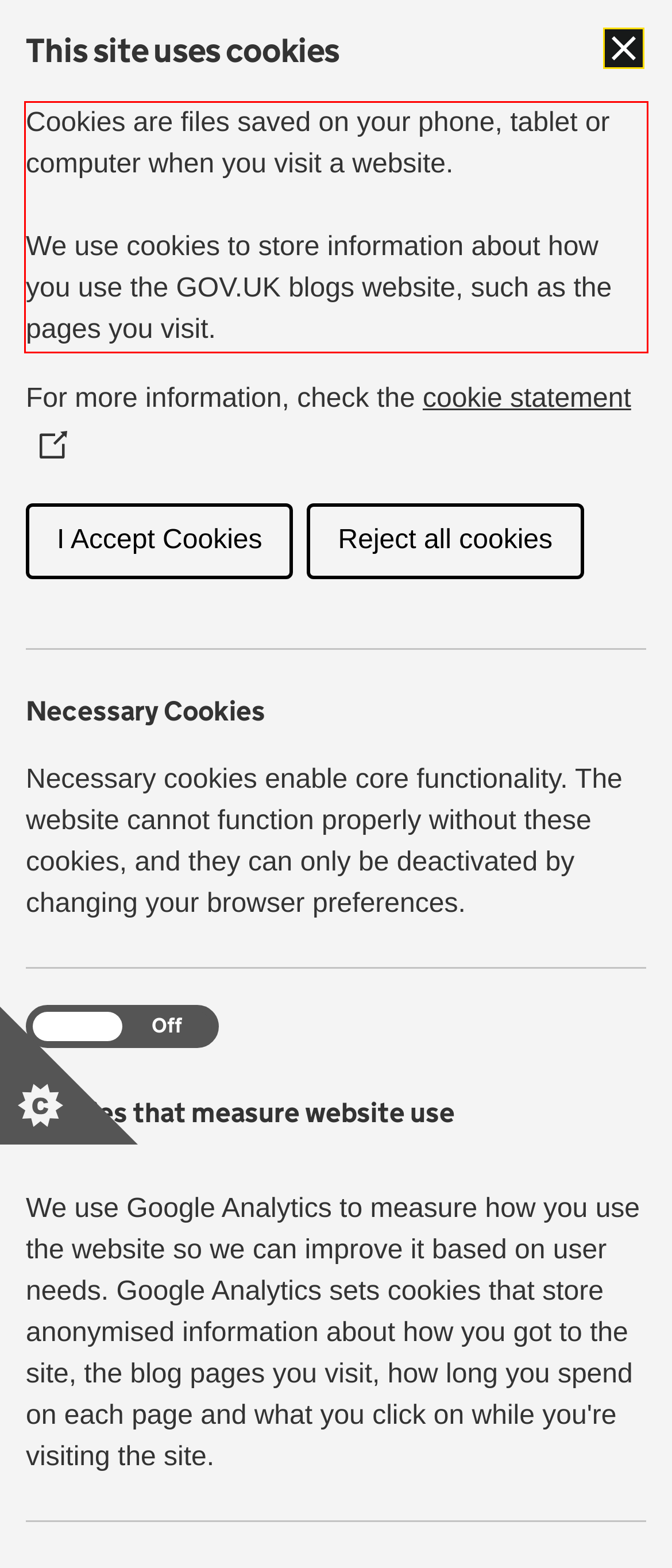Identify the text inside the red bounding box in the provided webpage screenshot and transcribe it.

Cookies are files saved on your phone, tablet or computer when you visit a website. We use cookies to store information about how you use the GOV.UK blogs website, such as the pages you visit.